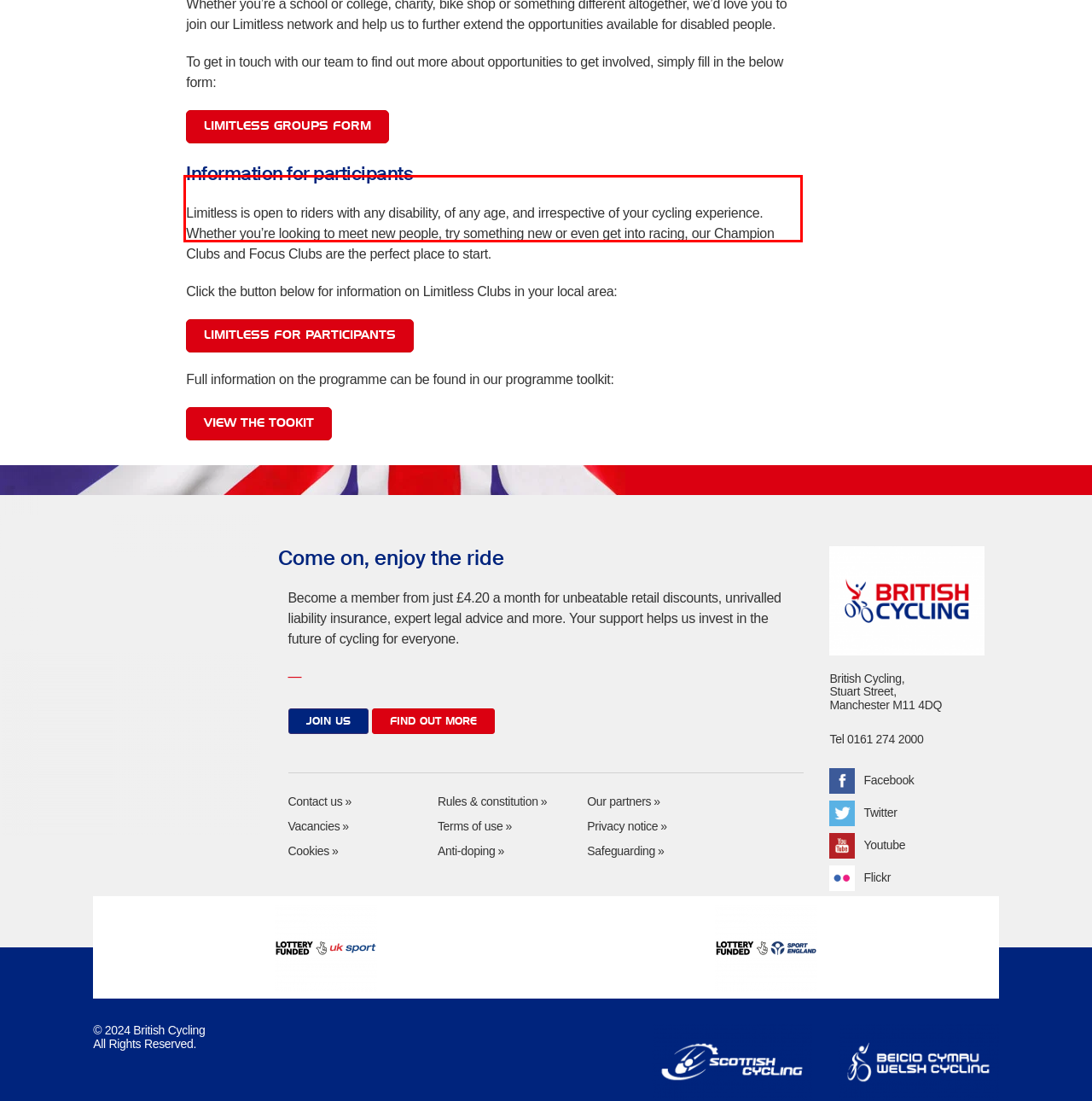You are given a screenshot with a red rectangle. Identify and extract the text within this red bounding box using OCR.

Limitless is open to riders with any disability, of any age, and irrespective of your cycling experience. Whether you’re looking to meet new people, try something new or even get into racing, our Champion Clubs and Focus Clubs are the perfect place to start.